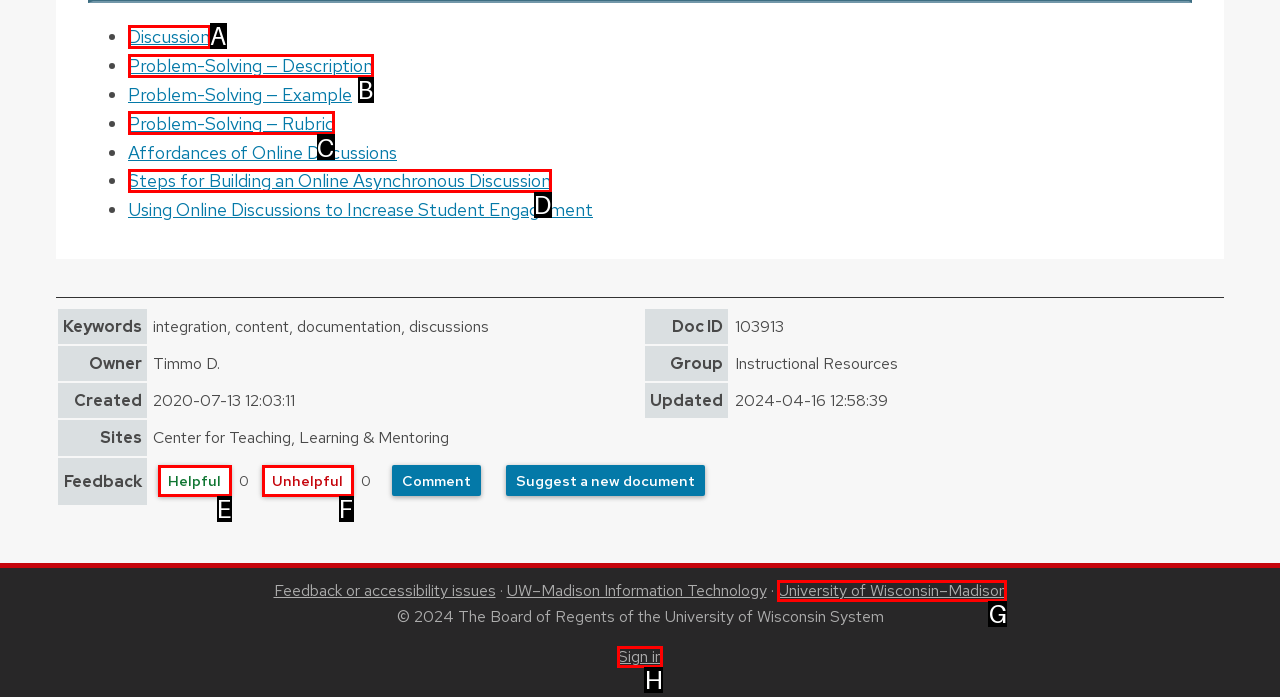Select the HTML element that fits the following description: Sign in
Provide the letter of the matching option.

H